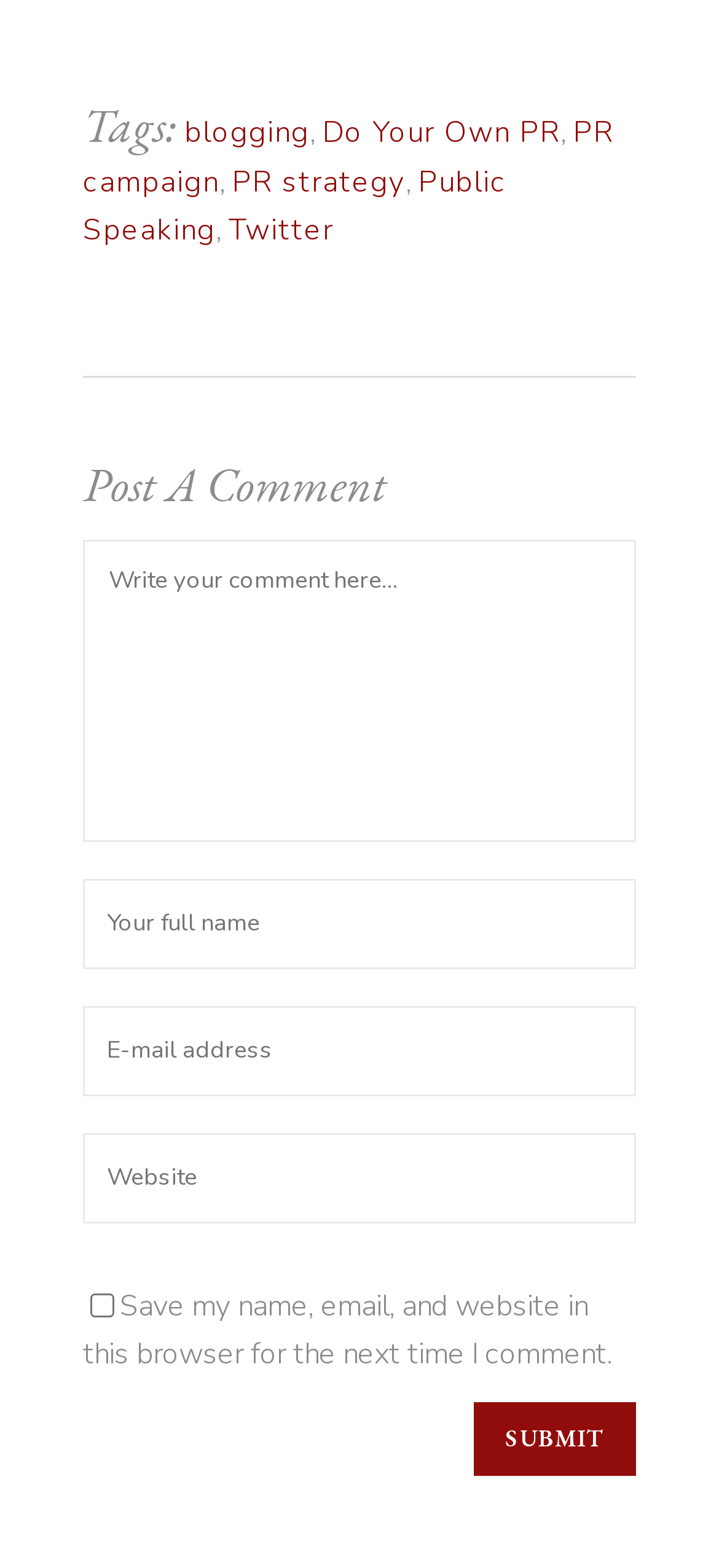Find the bounding box coordinates of the clickable element required to execute the following instruction: "Submit the comment". Provide the coordinates as four float numbers between 0 and 1, i.e., [left, top, right, bottom].

[0.659, 0.894, 0.885, 0.941]